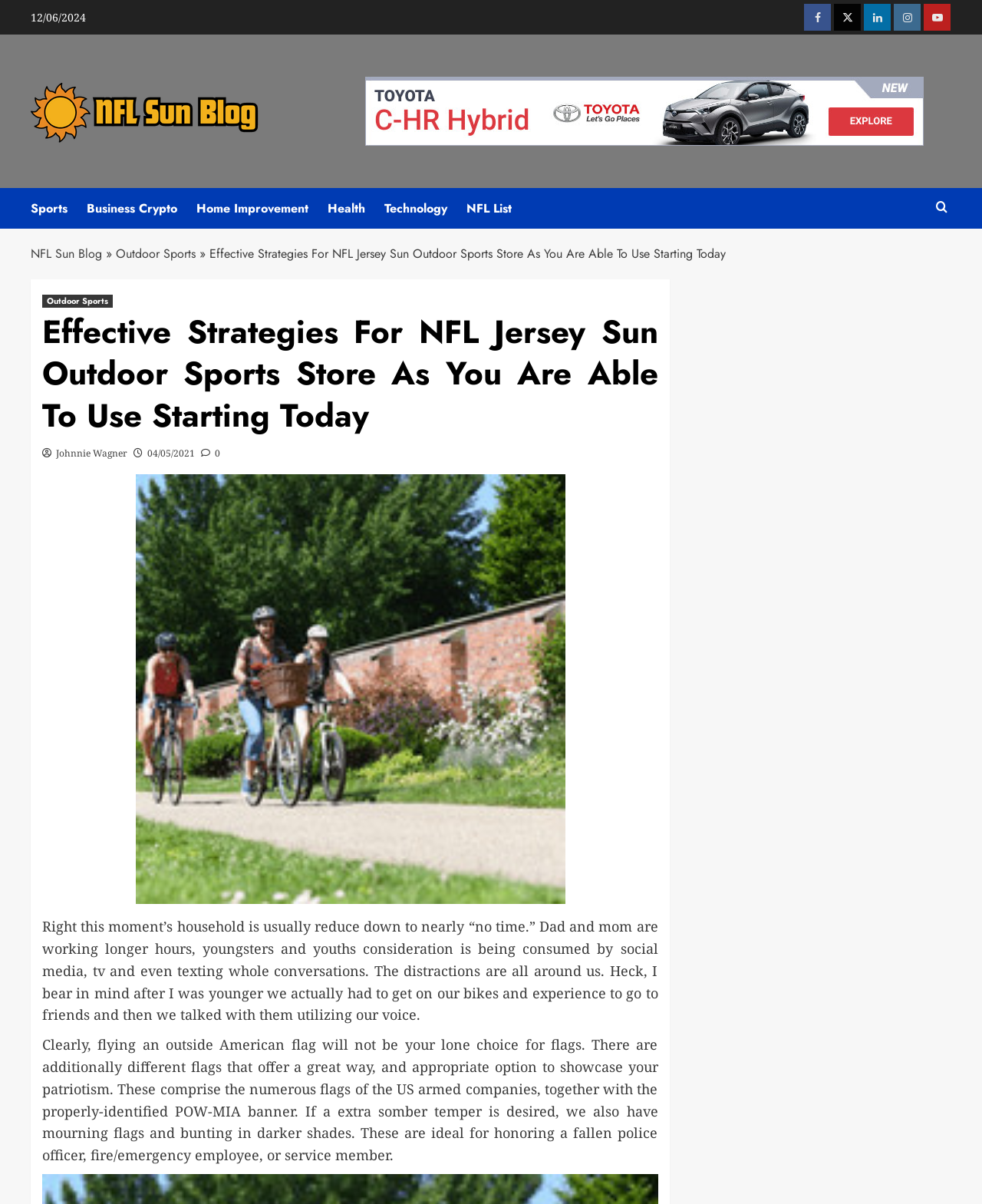Create a detailed narrative of the webpage’s visual and textual elements.

The webpage appears to be a blog post from the NFL Sun Blog, with a title "Effective Strategies For NFL Jersey Sun Outdoor Sports Store As You Are Able To Use Starting Today". At the top left corner, there is a date "12/06/2024" and a series of social media links, including Facebook, Twitter, Linkedin, Instagram, and Youtube, aligned horizontally. 

Below the social media links, there is a navigation bar with links to different categories, including Sports, Business Crypto, Home Improvement, Health, and Technology. To the right of the navigation bar, there is a link with a search icon.

The main content of the webpage is divided into two sections. The first section has a heading with the same title as the webpage, followed by the author's name "Johnnie Wagner" and the date "04/05/2021". There is also a link with a comment icon and a placeholder image.

The second section consists of two paragraphs of text. The first paragraph discusses the lack of time in modern households due to distractions from social media, TV, and texting. The second paragraph talks about different types of flags that can be used to showcase patriotism, including flags of the US armed services, POW-MIA banners, and mourning flags.

At the top right corner, there is a link to the NFL Sun Blog, accompanied by an image of the blog's logo. Below the main content, there is a breadcrumbs navigation bar with links to the NFL Sun Blog and Outdoor Sports.